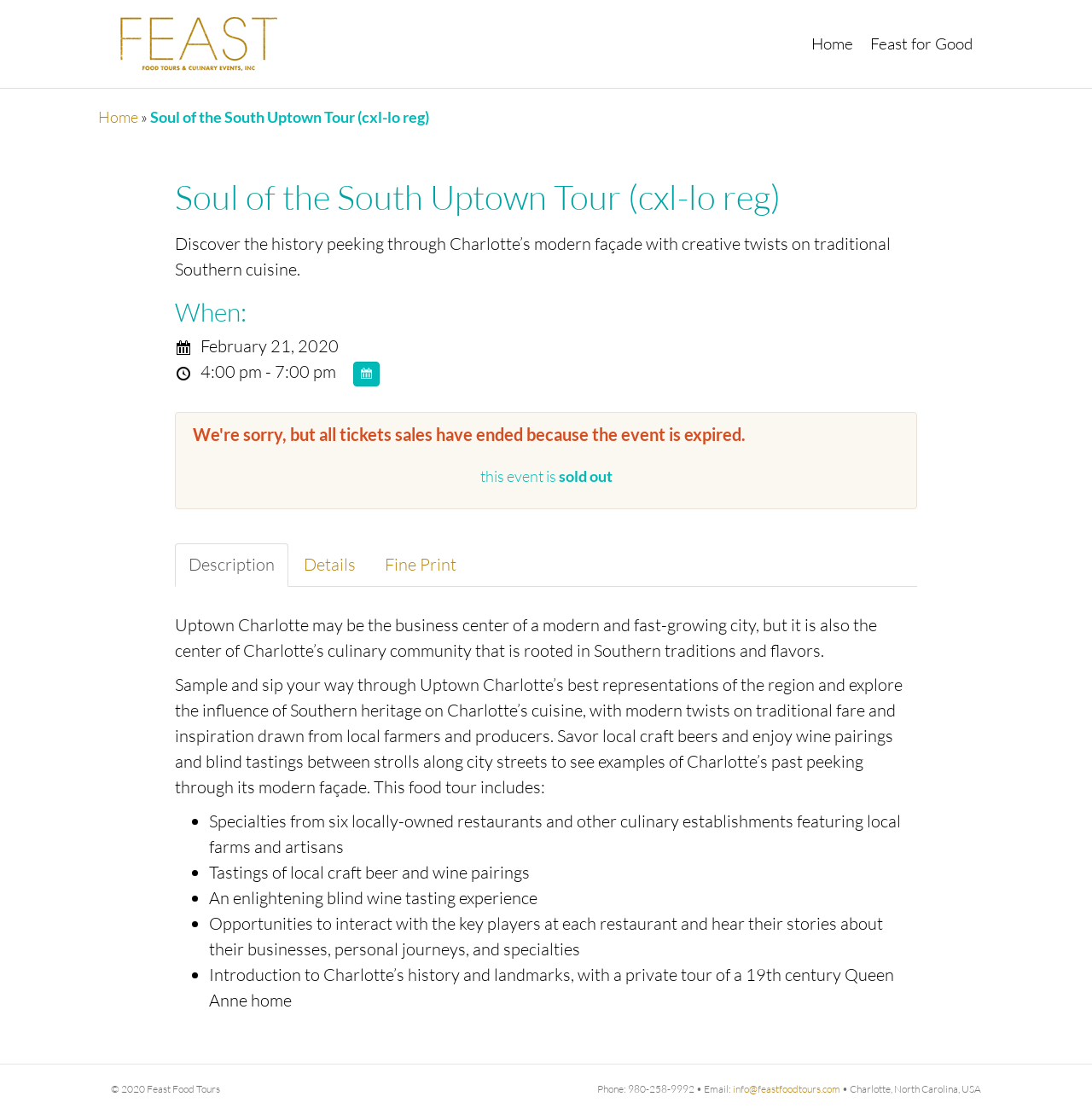Bounding box coordinates are specified in the format (top-left x, top-left y, bottom-right x, bottom-right y). All values are floating point numbers bounded between 0 and 1. Please provide the bounding box coordinate of the region this sentence describes: alt="Feast Food Tours"

[0.102, 0.028, 0.258, 0.047]